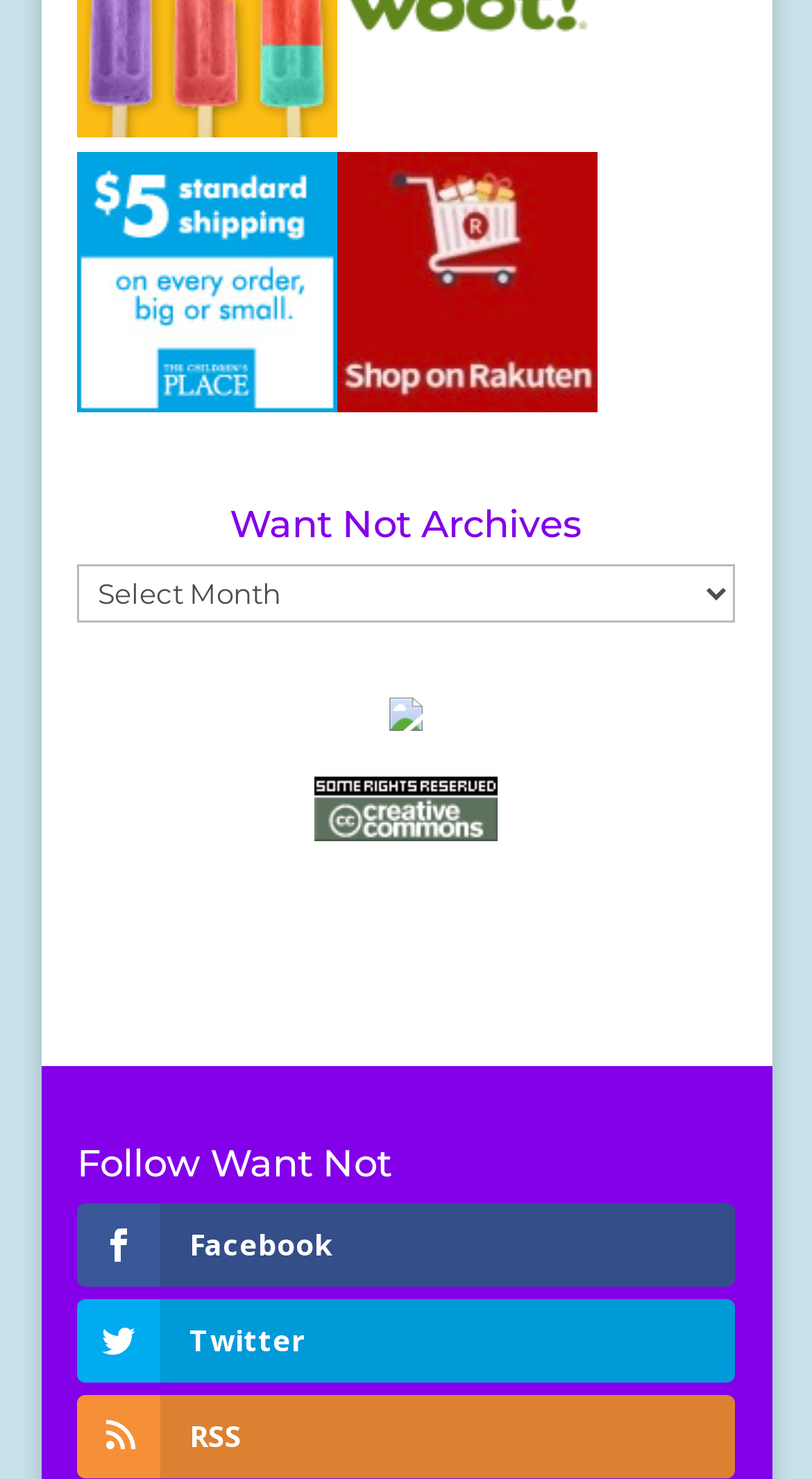What is the name of the archives?
From the screenshot, provide a brief answer in one word or phrase.

Want Not Archives